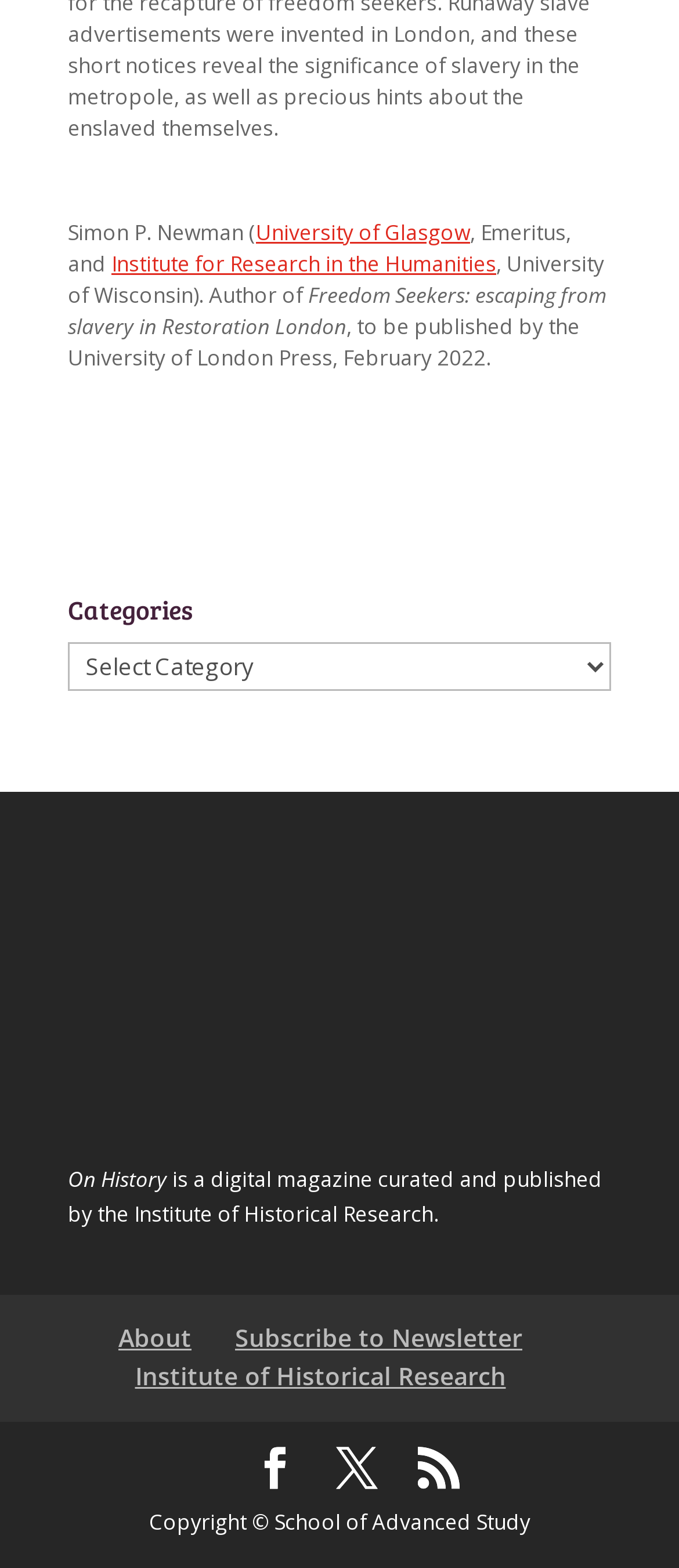Who is the author of the book?
Please give a detailed and elaborate explanation in response to the question.

The author of the book is mentioned in the text 'Simon P. Newman, Emeritus, and Author of Freedom Seekers: escaping from slavery in Restoration London...' which is located at the top of the webpage.